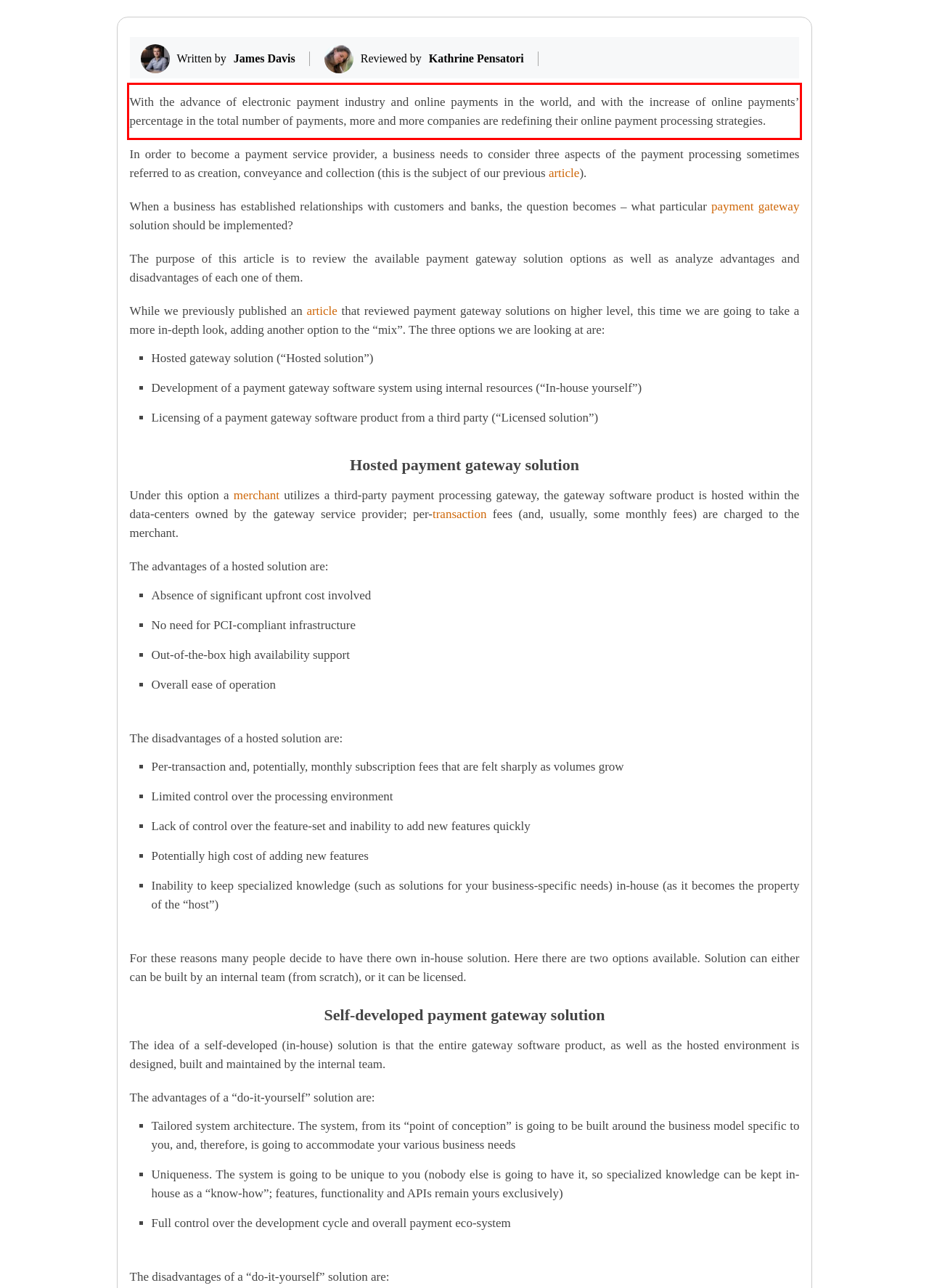You are provided with a screenshot of a webpage that includes a UI element enclosed in a red rectangle. Extract the text content inside this red rectangle.

With the advance of electronic payment industry and online payments in the world, and with the increase of online payments’ percentage in the total number of payments, more and more companies are redefining their online payment processing strategies.